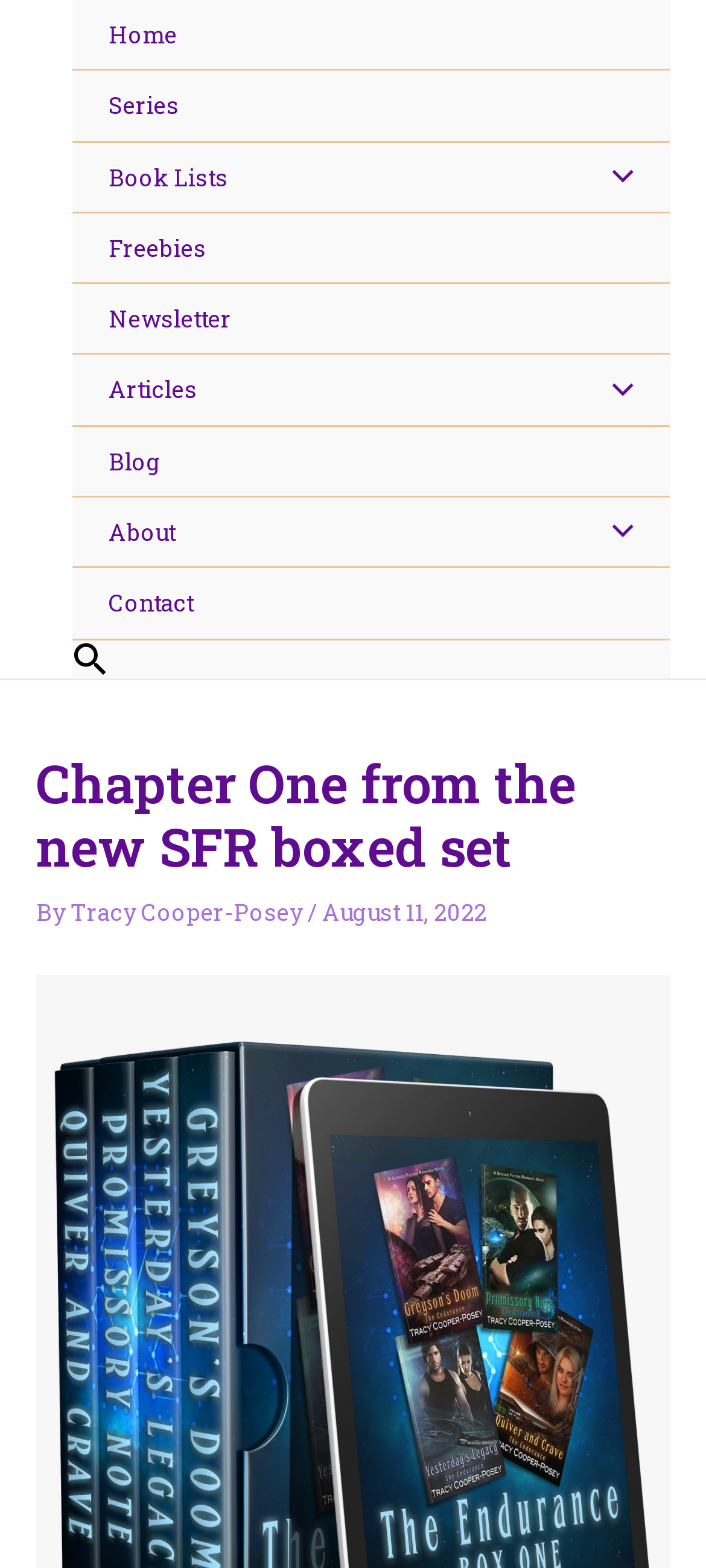Can you specify the bounding box coordinates for the region that should be clicked to fulfill this instruction: "toggle menu".

[0.811, 0.091, 0.927, 0.135]